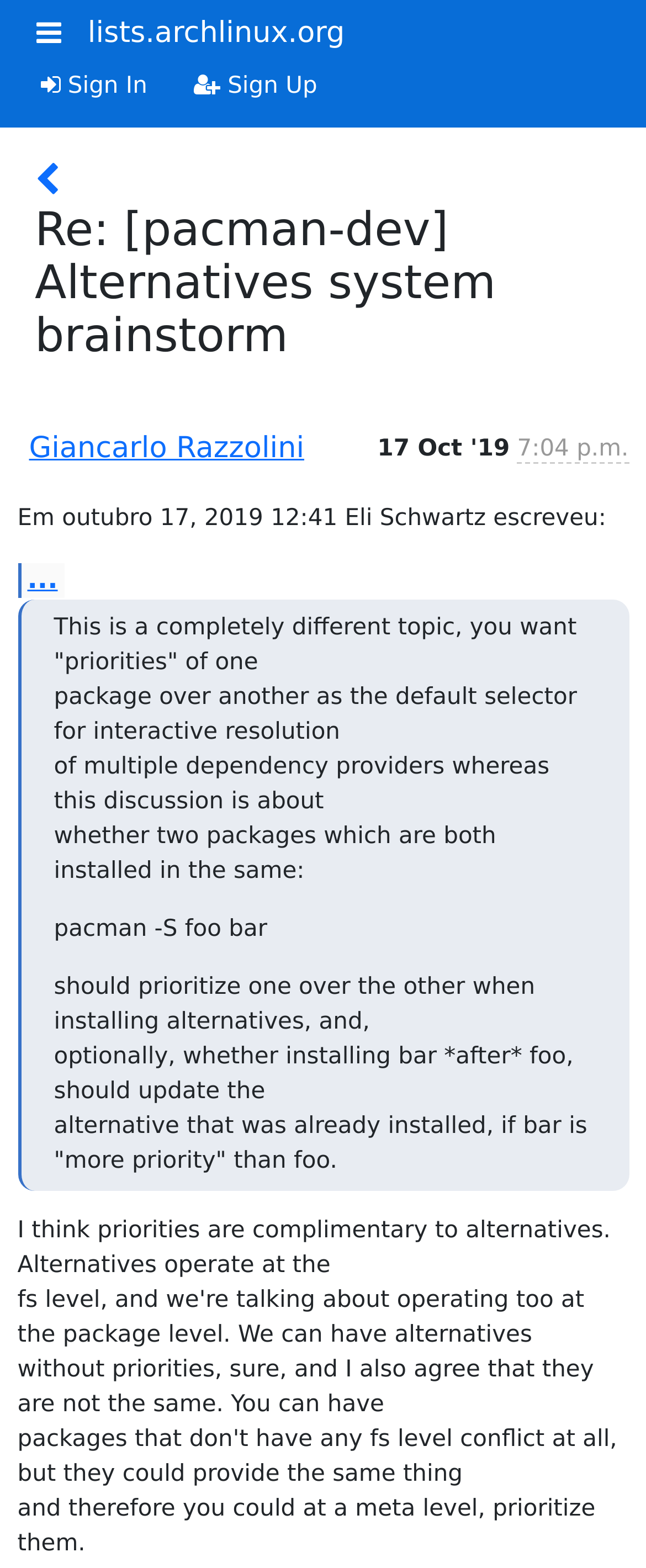Identify the main heading from the webpage and provide its text content.

Re: [pacman-dev] Alternatives system brainstorm